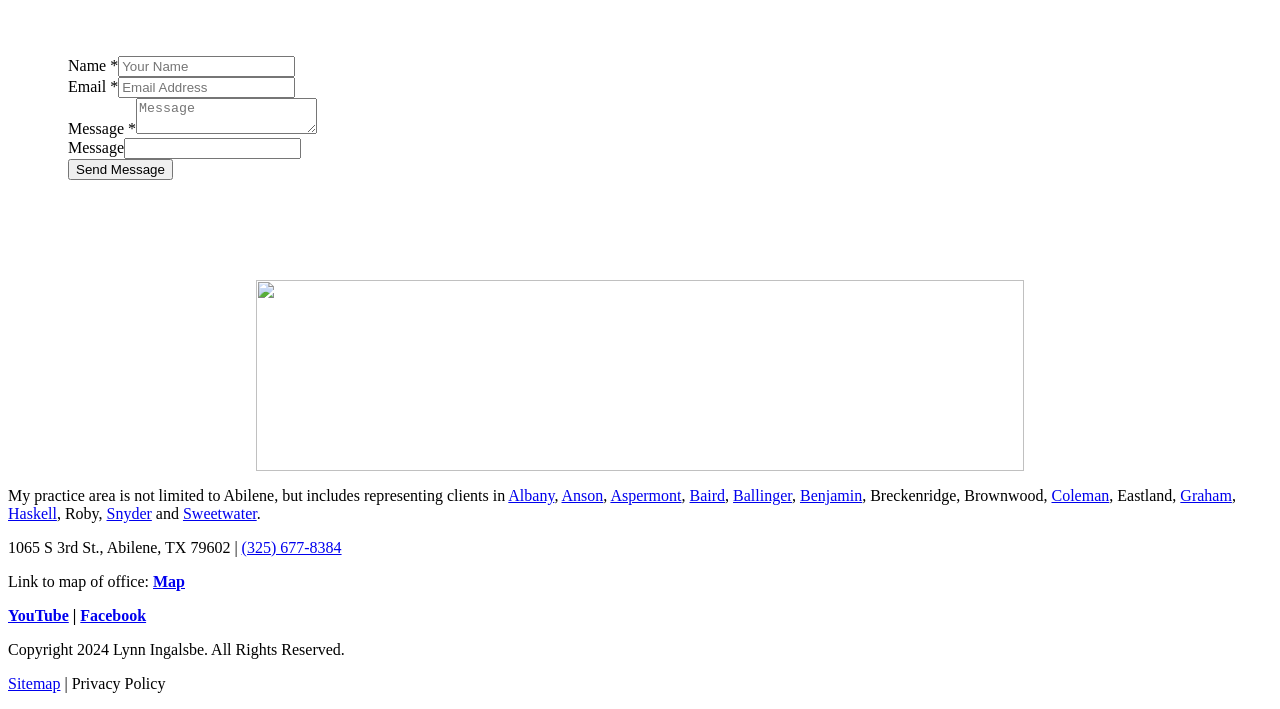Determine the bounding box coordinates of the clickable region to carry out the instruction: "Enter your name".

[0.092, 0.079, 0.231, 0.108]